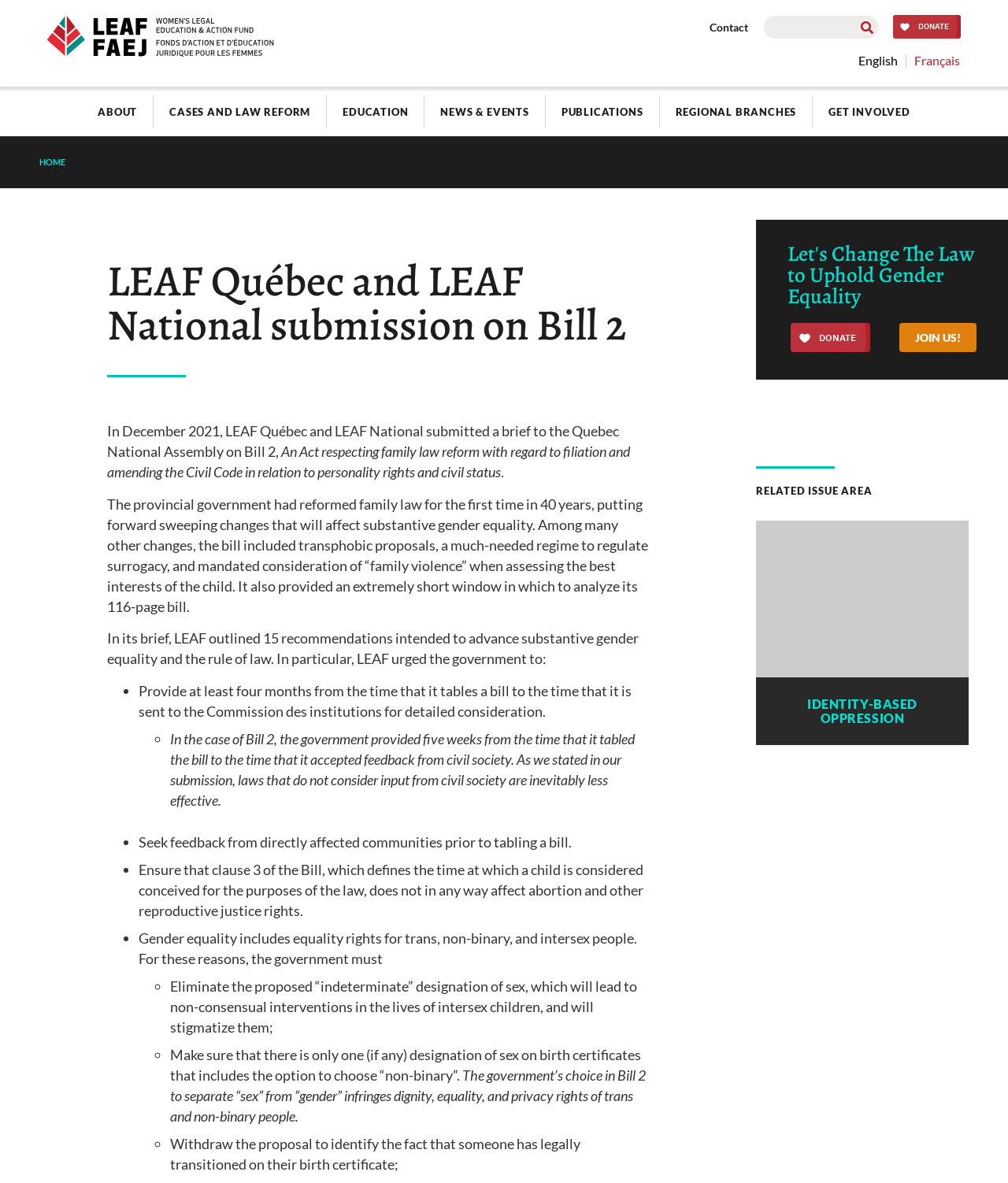Provide the bounding box coordinates of the UI element this sentence describes: "PRODUCT".

None